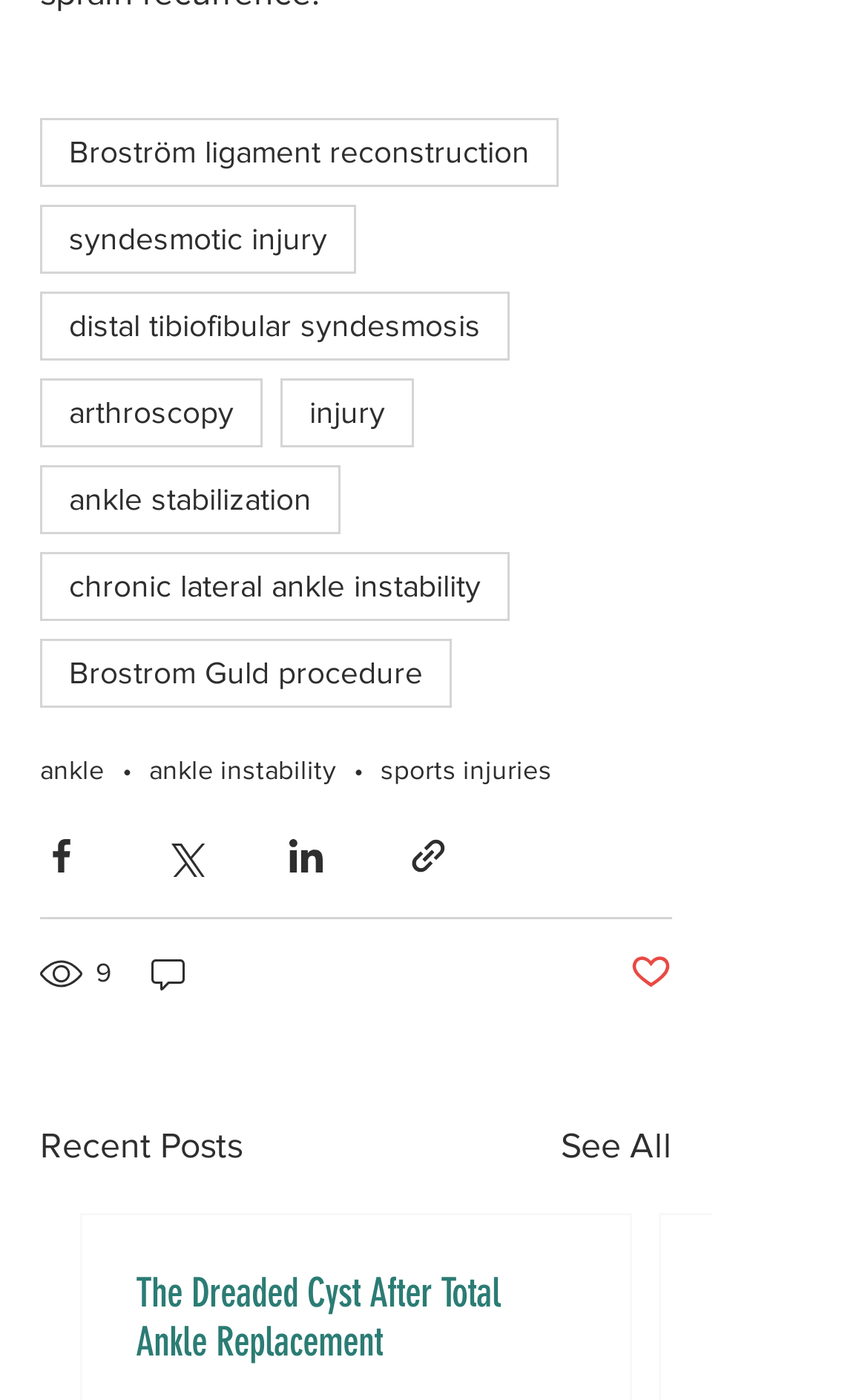Please provide the bounding box coordinates for the element that needs to be clicked to perform the instruction: "Share via Facebook". The coordinates must consist of four float numbers between 0 and 1, formatted as [left, top, right, bottom].

[0.046, 0.596, 0.095, 0.626]